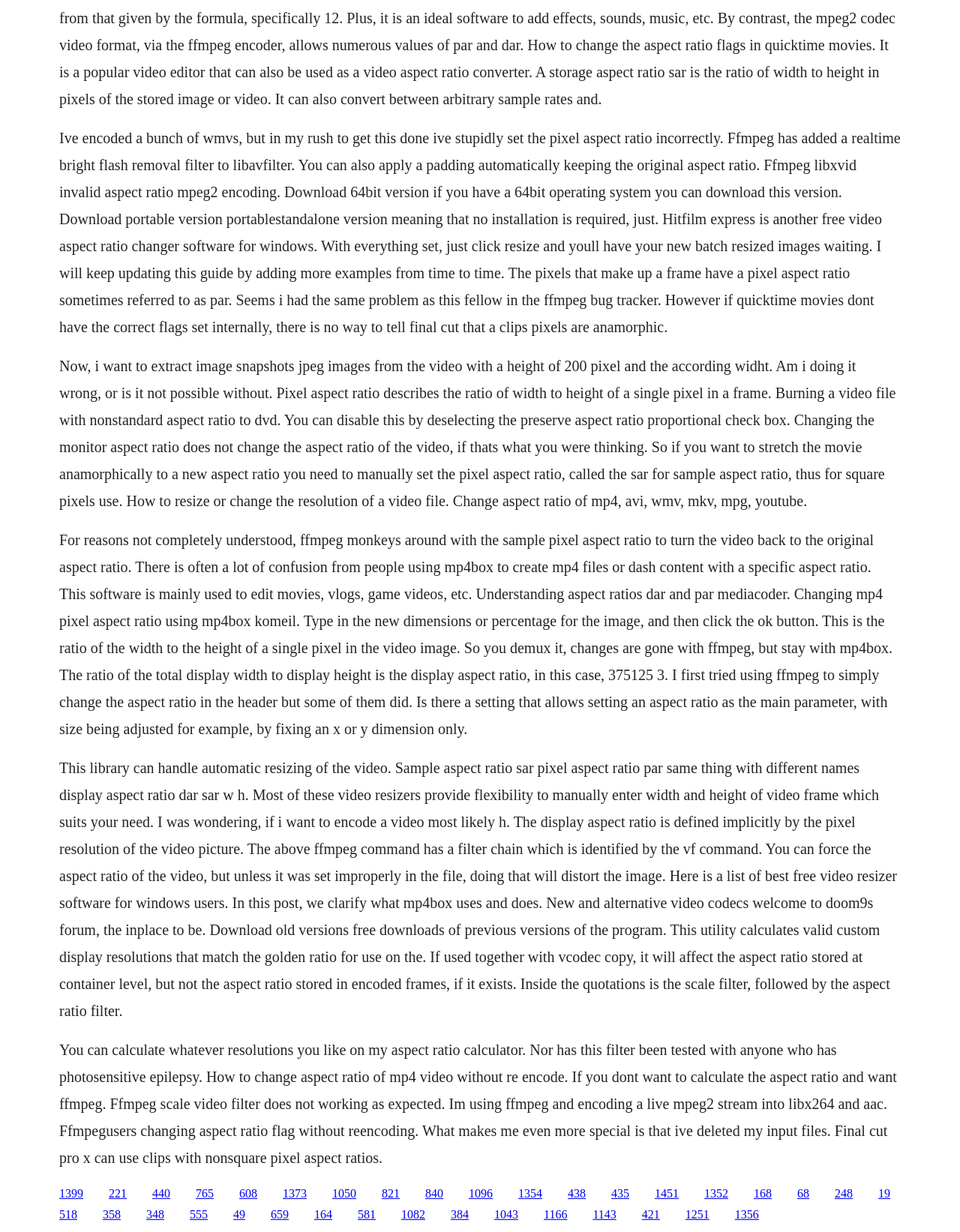Can ffmpeg be used to change the aspect ratio of a video file?
Using the image provided, answer with just one word or phrase.

Yes